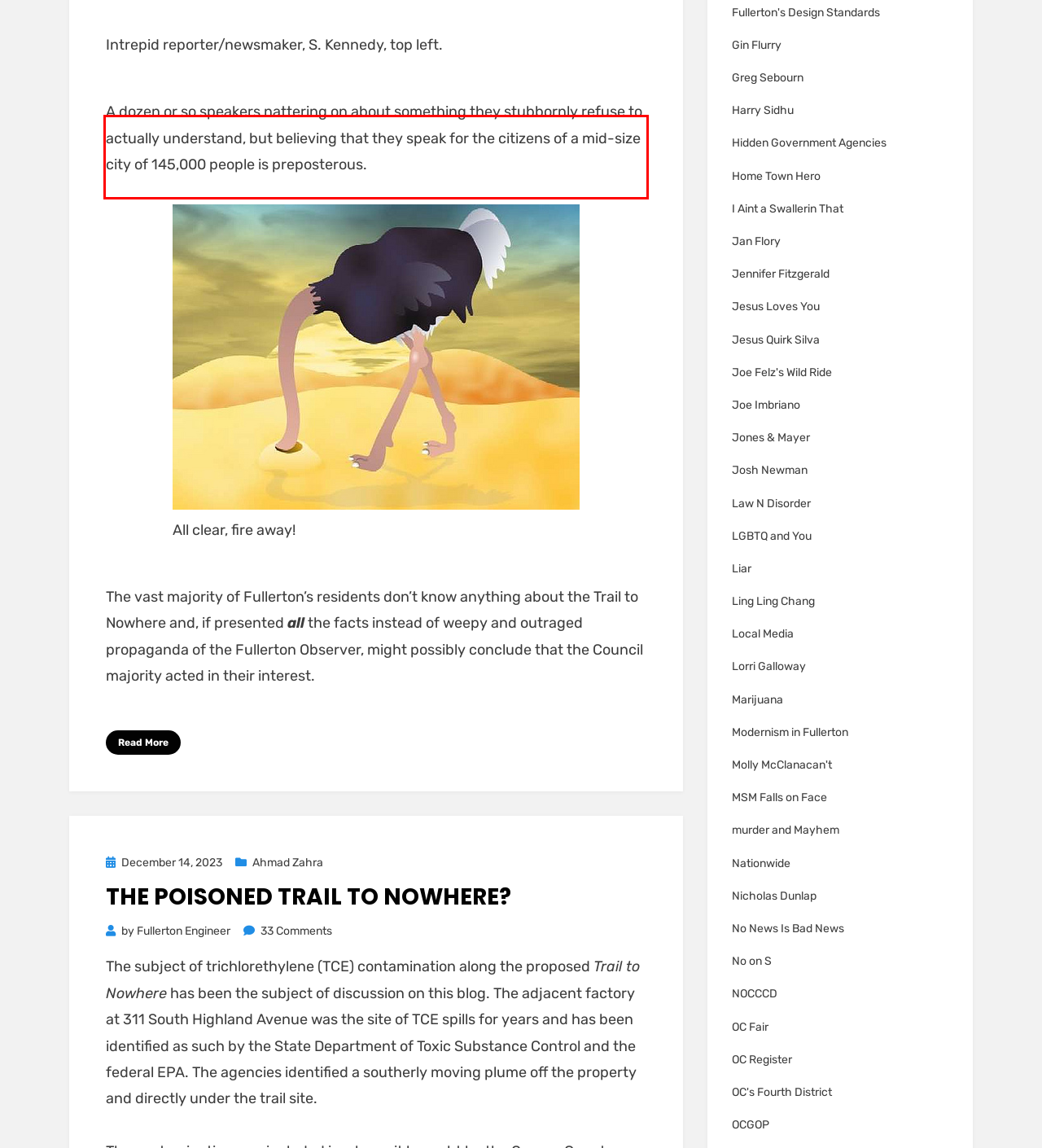You are provided with a screenshot of a webpage containing a red bounding box. Please extract the text enclosed by this red bounding box.

A dozen or so speakers nattering on about something they stubbornly refuse to actually understand, but believing that they speak for the citizens of a mid-size city of 145,000 people is preposterous.